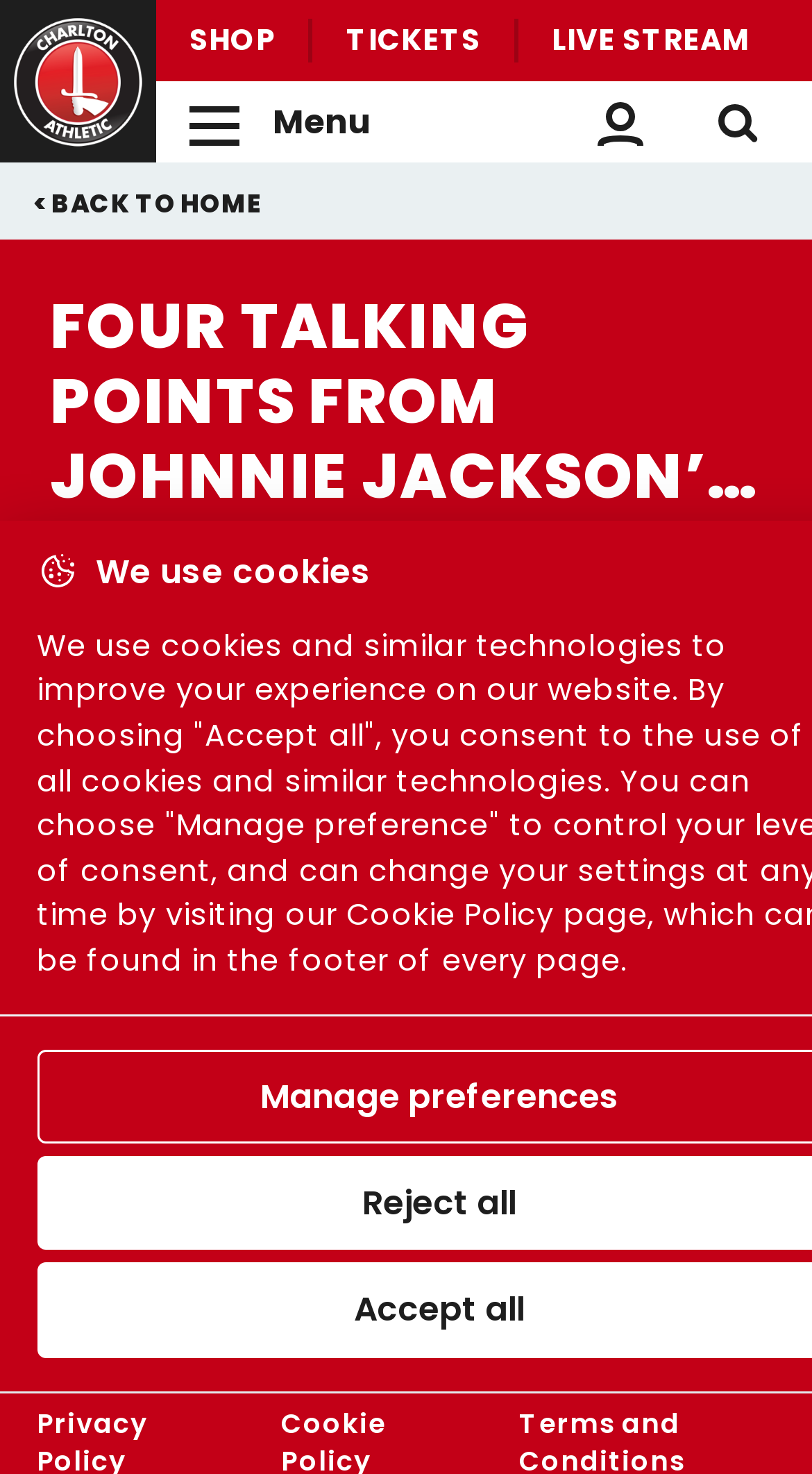Refer to the screenshot and answer the following question in detail:
What is the name of the football club?

I determined the answer by looking at the image with the description 'Charlton Athletic Football Club' and the link 'Back to homepage Charlton Athletic Football Club', which suggests that the webpage is related to the Charlton Athletic football club.